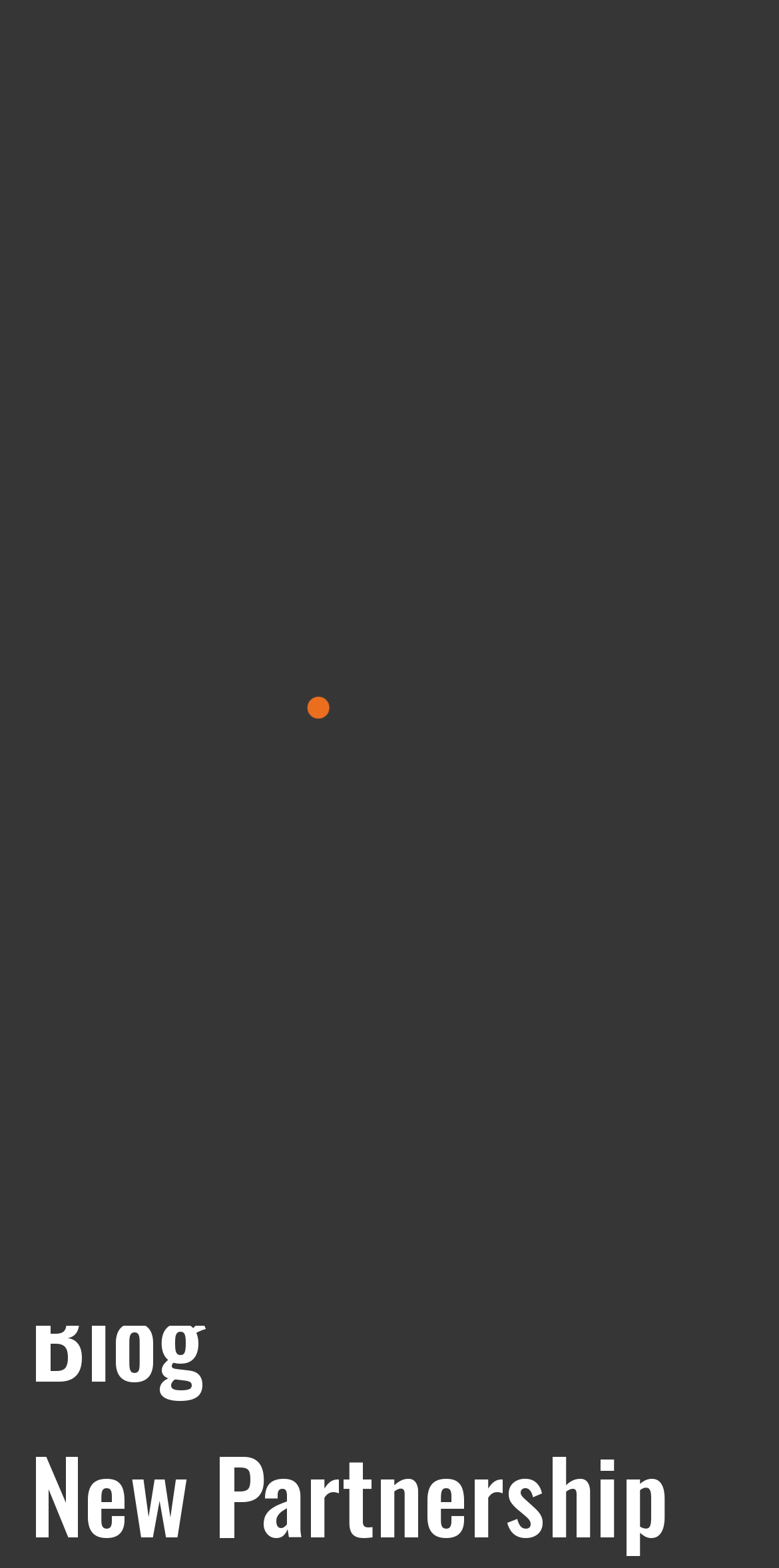Can you find the bounding box coordinates for the UI element given this description: "schatzi"? Provide the coordinates as four float numbers between 0 and 1: [left, top, right, bottom].

None